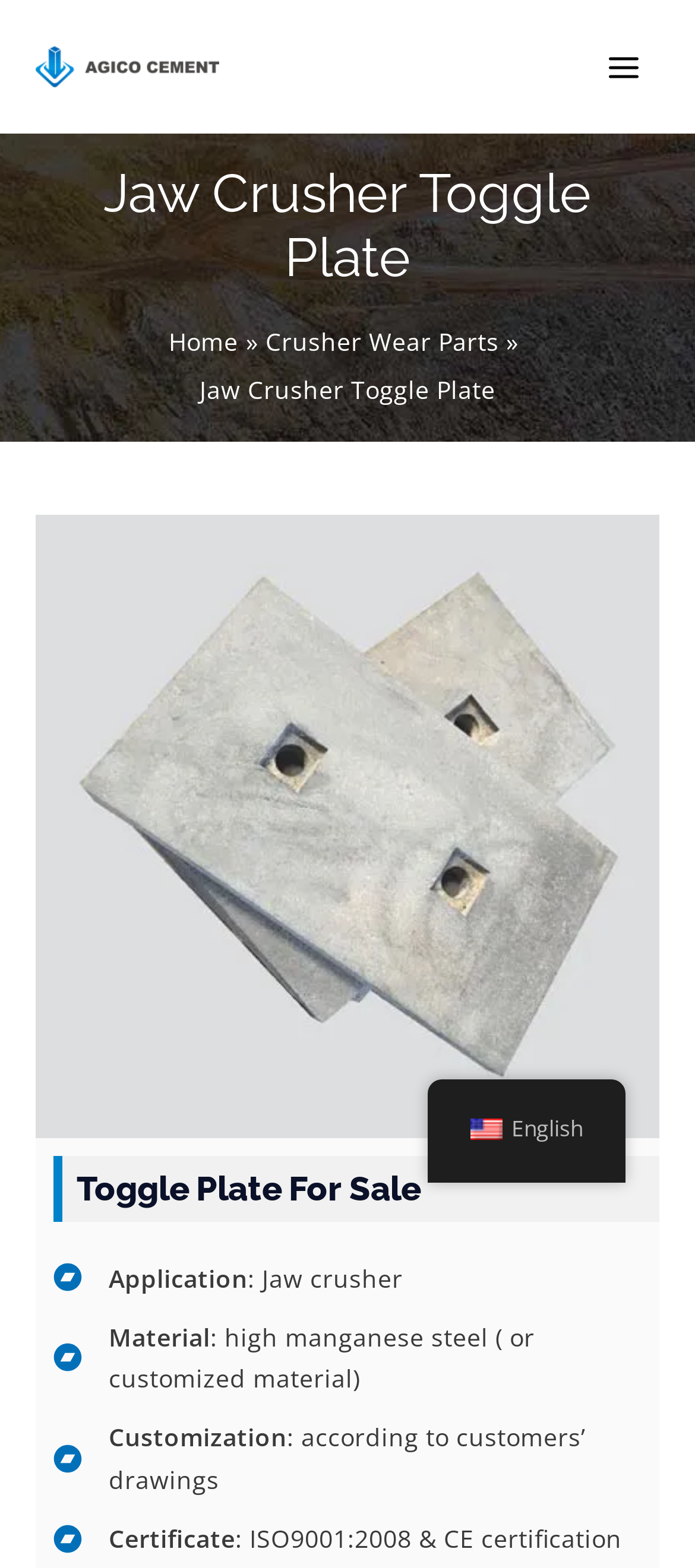Identify the first-level heading on the webpage and generate its text content.

Jaw Crusher Toggle Plate